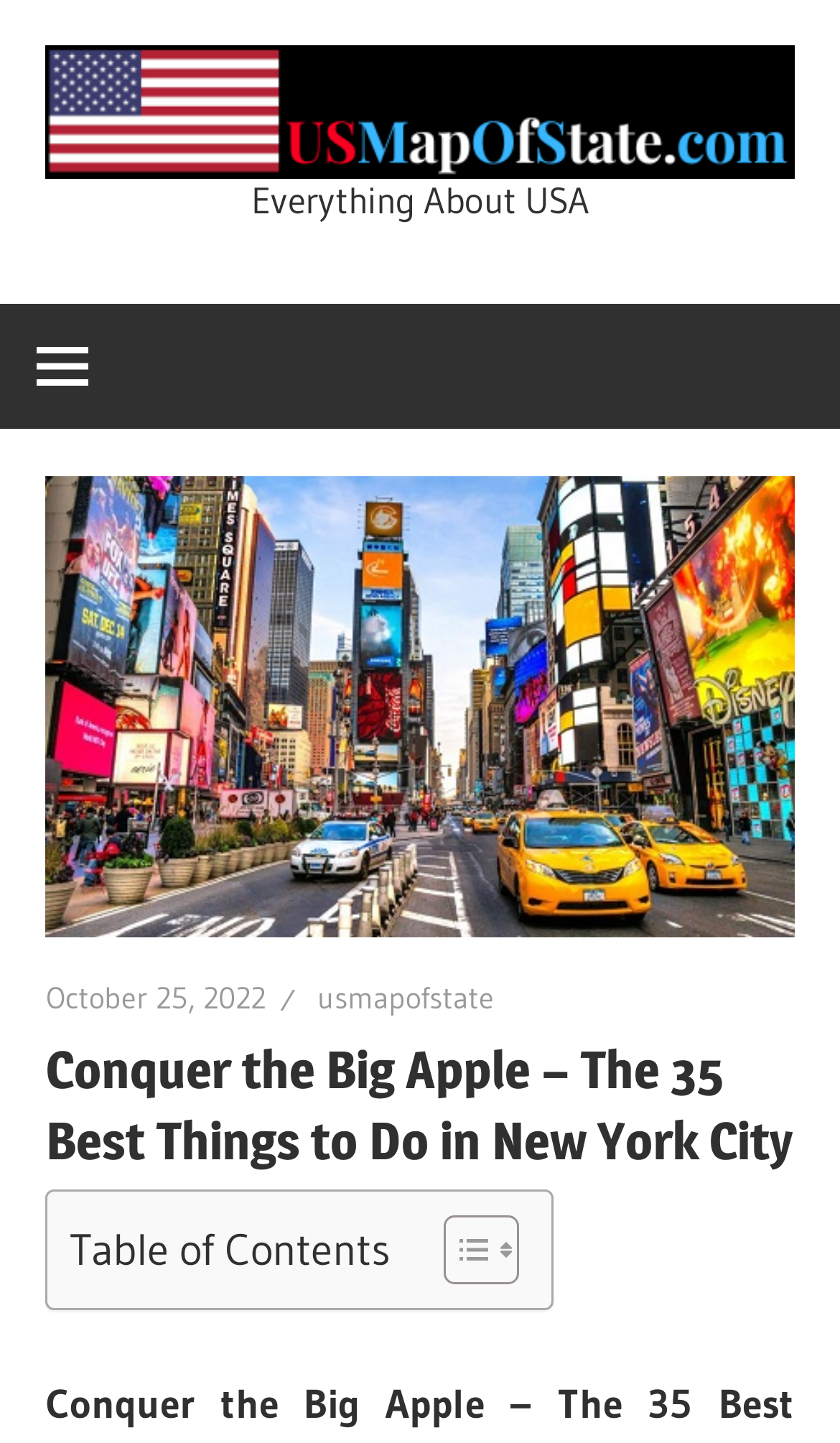Locate the bounding box for the described UI element: "parent_node: US Map Of State". Ensure the coordinates are four float numbers between 0 and 1, formatted as [left, top, right, bottom].

[0.054, 0.025, 0.989, 0.056]